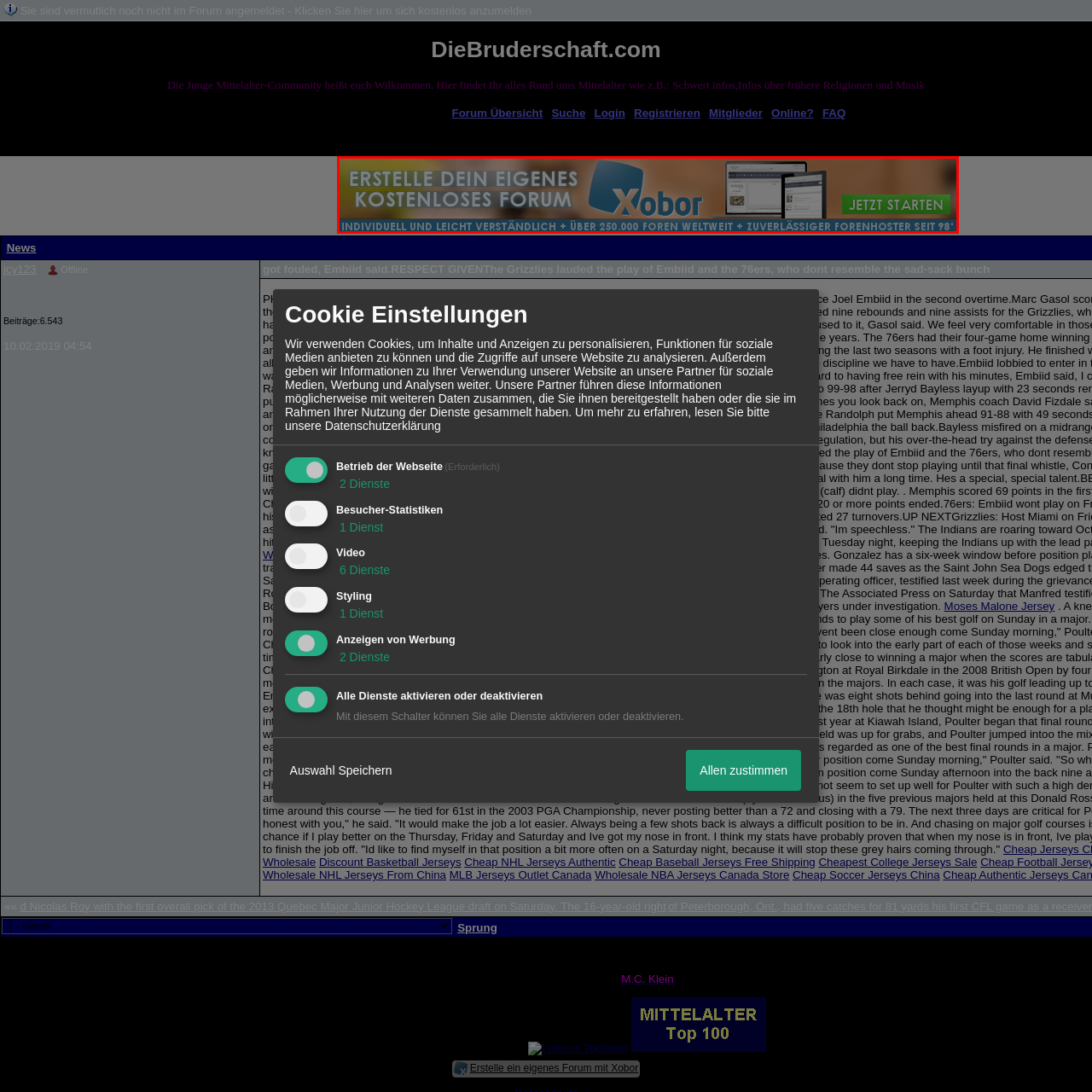Inspect the image bordered by the red bounding box and supply a comprehensive response to the upcoming question based on what you see in the image: What is the call to action in the advertisement?

The advertisement encourages users to take action with the call to action 'JETZT STARTEN', which translates to 'Start now', prompting users to create their own free forum.